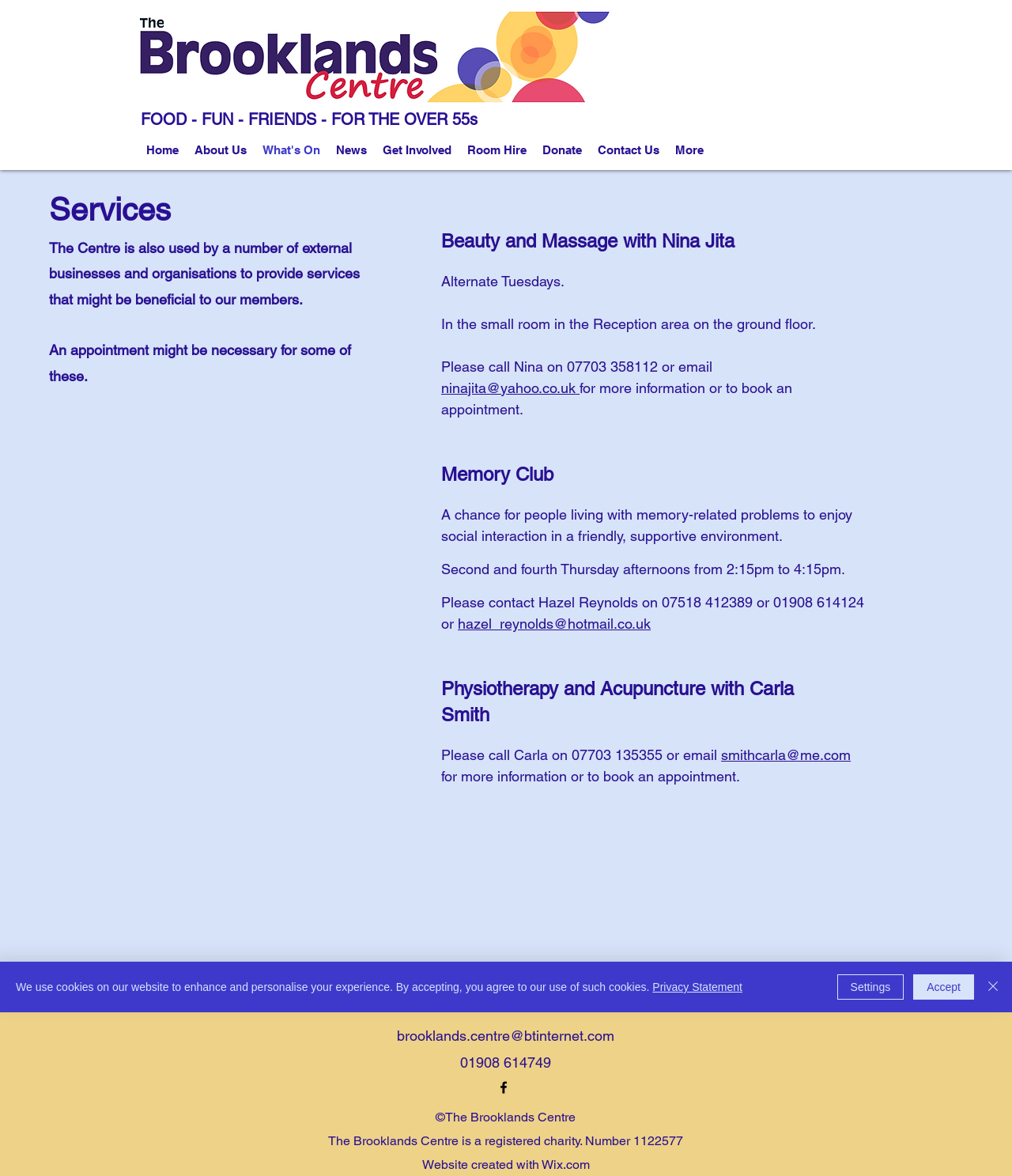Specify the bounding box coordinates of the element's area that should be clicked to execute the given instruction: "Get more information about Beauty and Massage with Nina Jita". The coordinates should be four float numbers between 0 and 1, i.e., [left, top, right, bottom].

[0.436, 0.323, 0.569, 0.337]